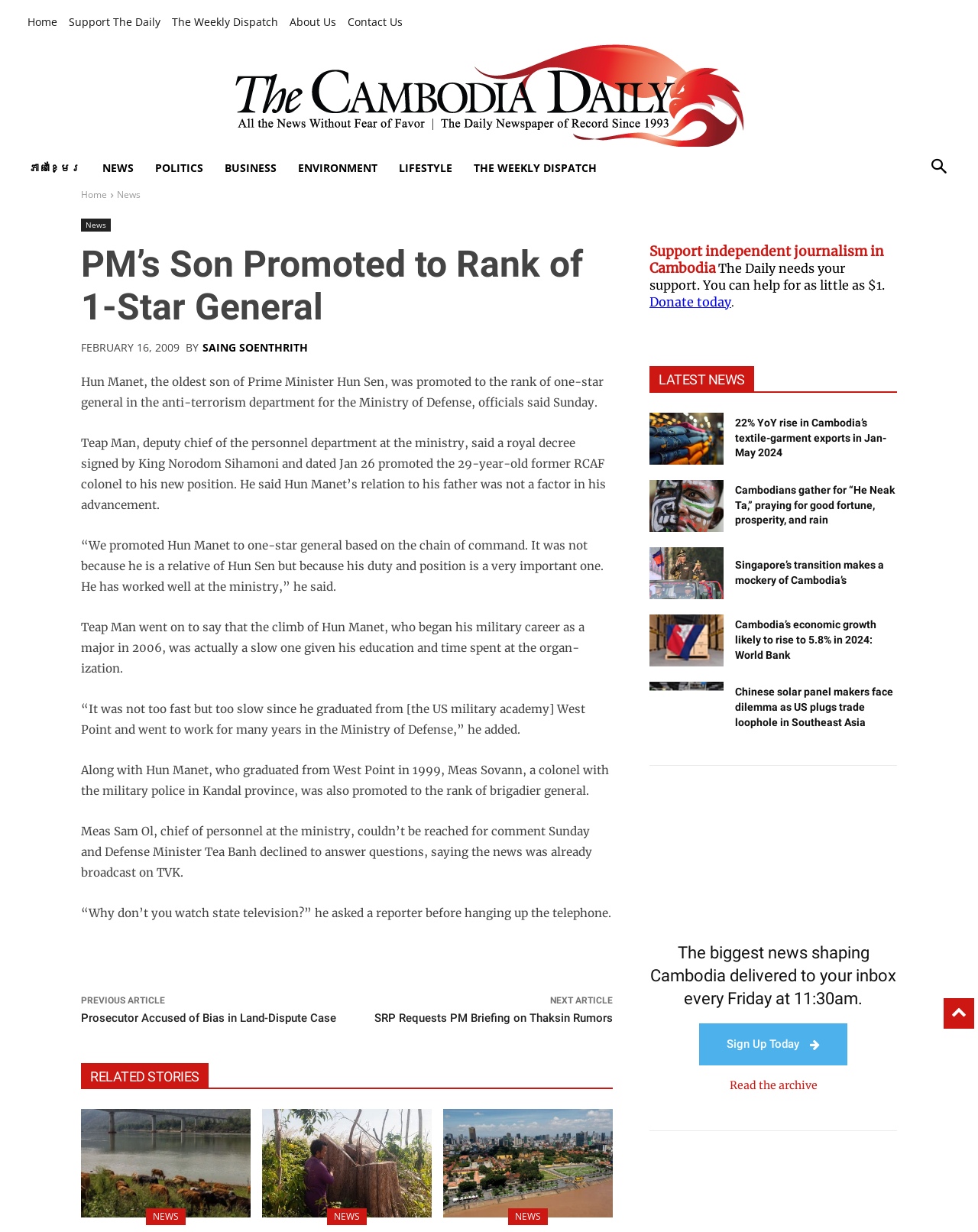Can you pinpoint the bounding box coordinates for the clickable element required for this instruction: "Sign up for the weekly dispatch"? The coordinates should be four float numbers between 0 and 1, i.e., [left, top, right, bottom].

[0.715, 0.831, 0.866, 0.865]